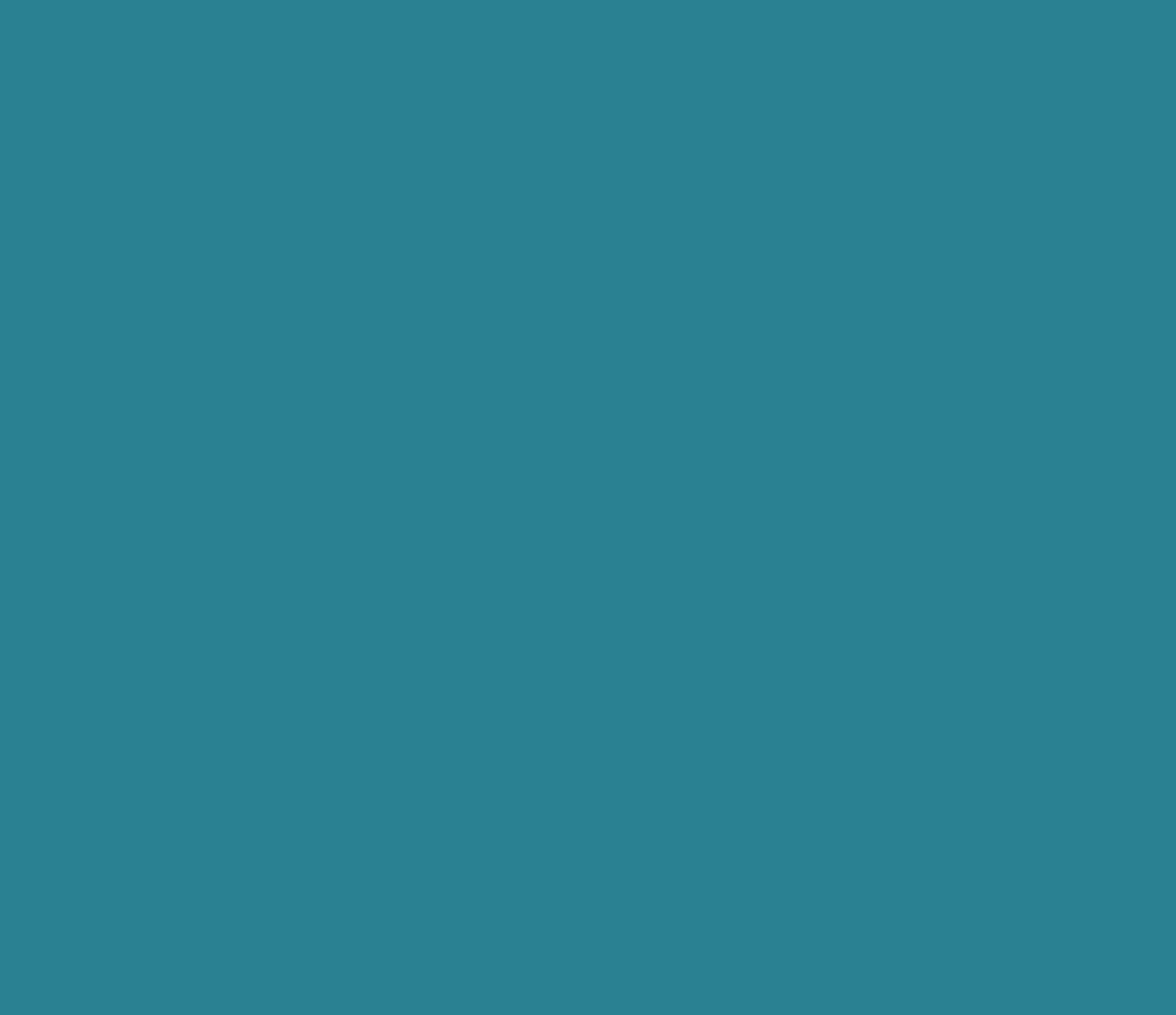Give a short answer using one word or phrase for the question:
What is the location of Brockenhurst College?

Lyndhurst Road, Brockenhurst, Hampshire, SO42 7ZE